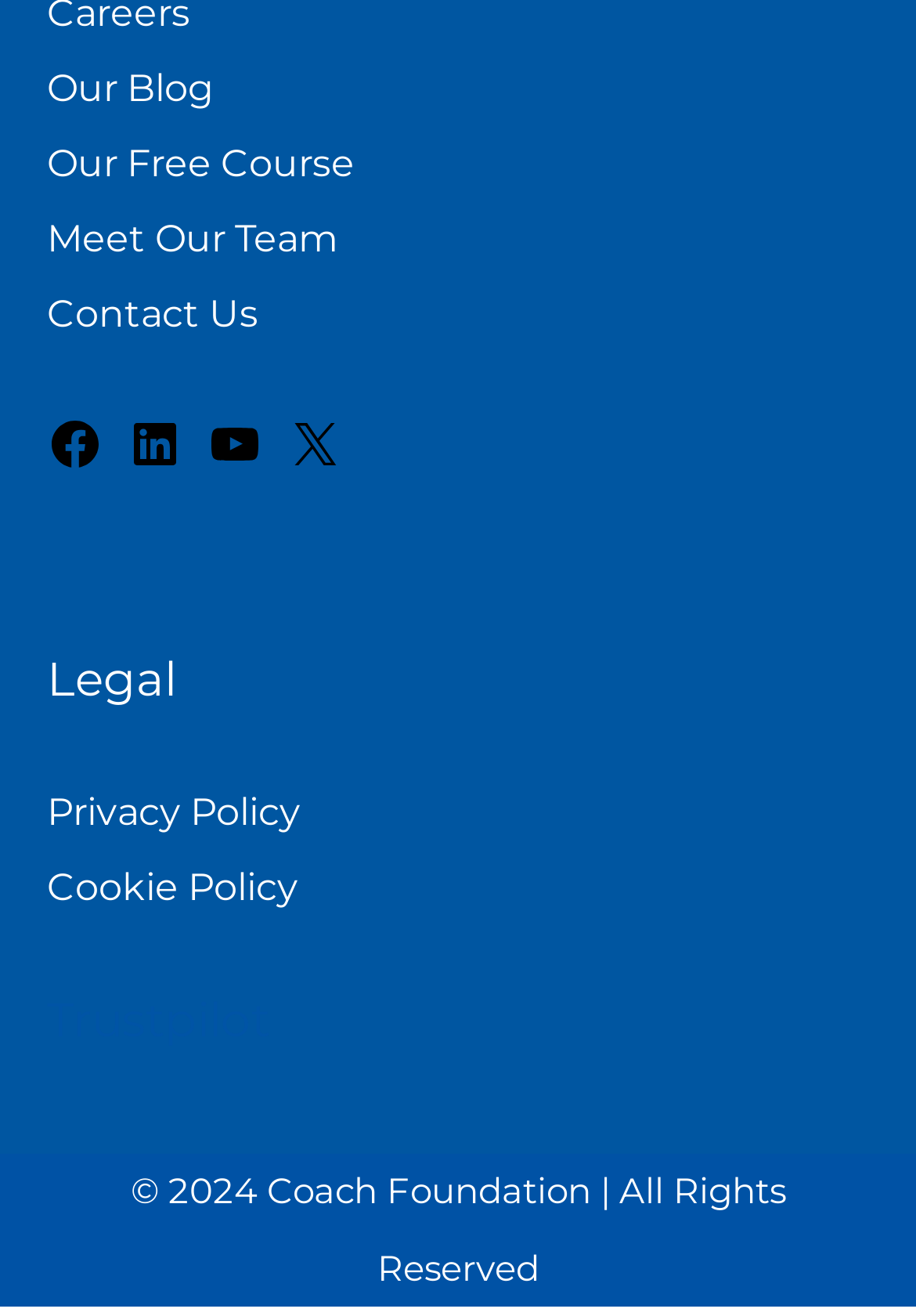Given the description of a UI element: "Trustpilot", identify the bounding box coordinates of the matching element in the webpage screenshot.

[0.051, 0.754, 0.295, 0.797]